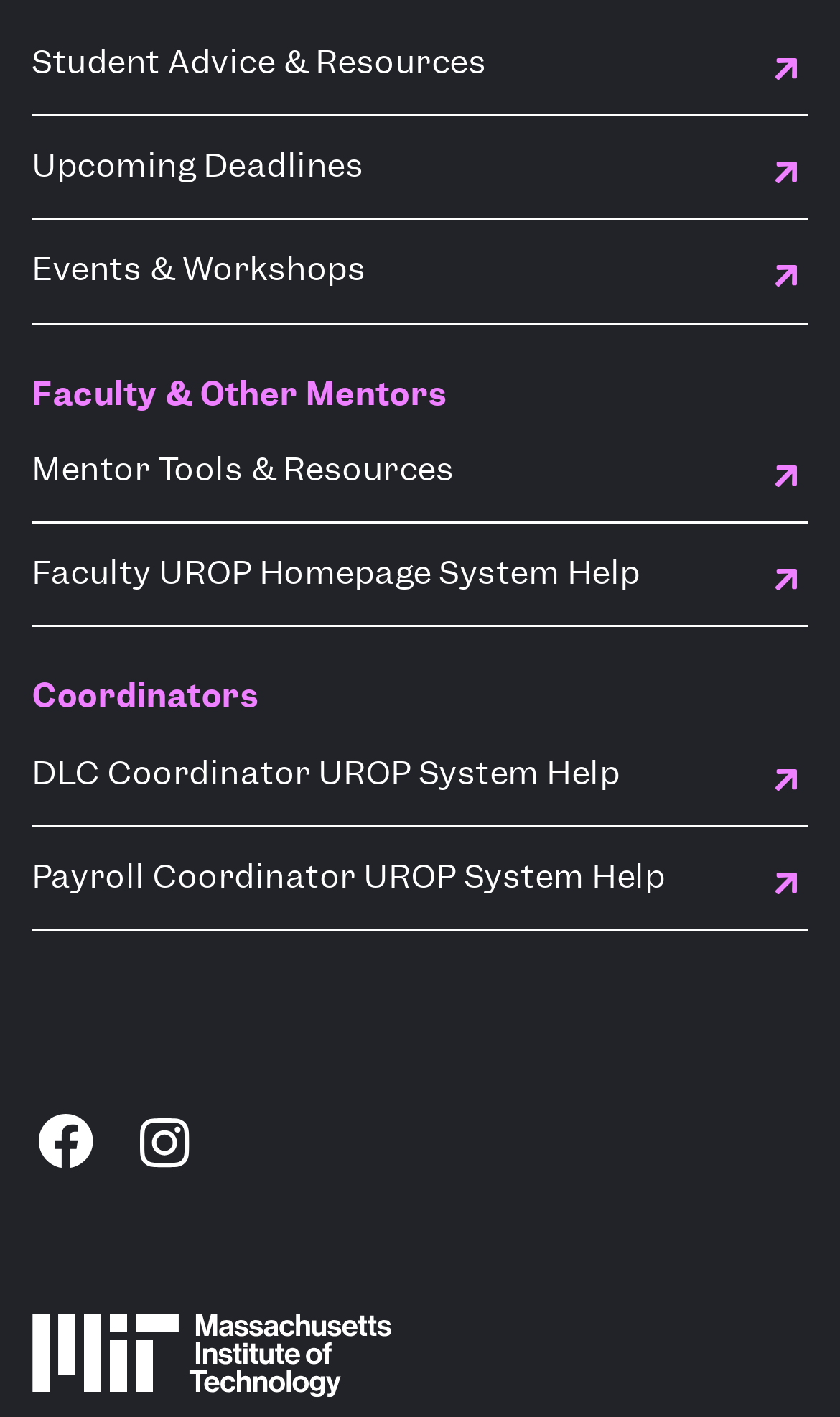How many links are related to mentors on the webpage?
Relying on the image, give a concise answer in one word or a brief phrase.

2